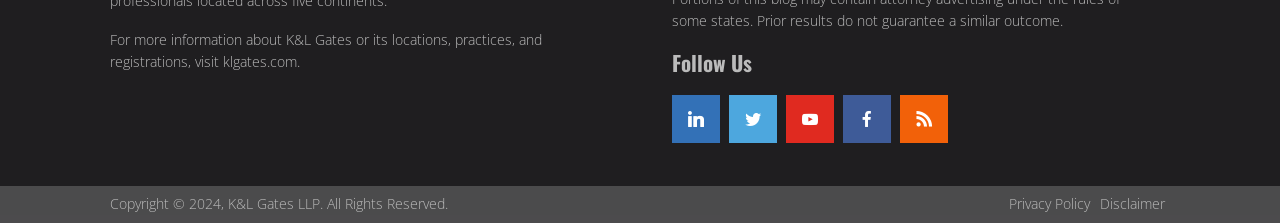Please determine the bounding box coordinates of the element to click in order to execute the following instruction: "view disclaimer". The coordinates should be four float numbers between 0 and 1, specified as [left, top, right, bottom].

[0.859, 0.872, 0.91, 0.957]